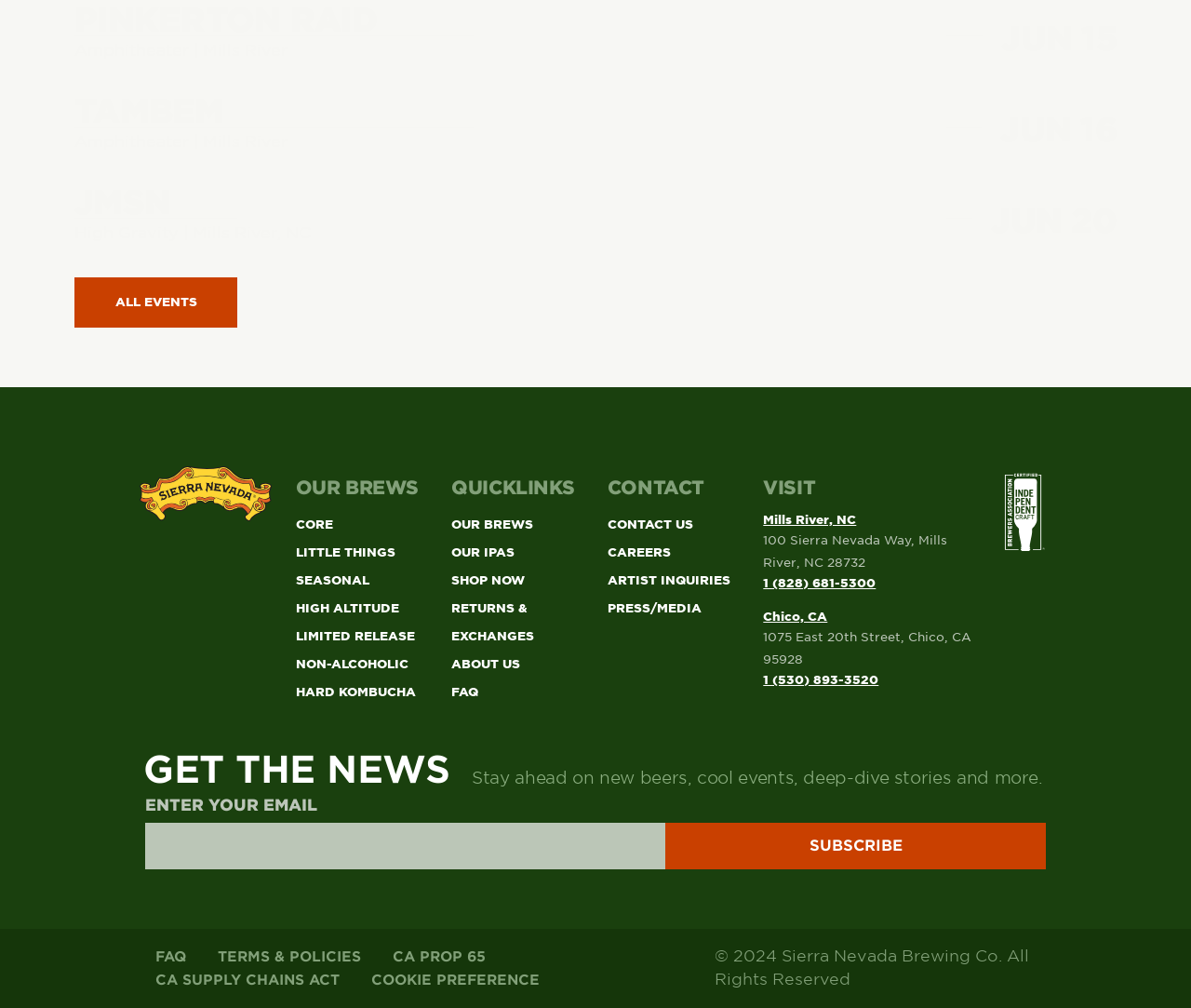What is the location of the High Gravity event?
Based on the image content, provide your answer in one word or a short phrase.

Mills River, NC